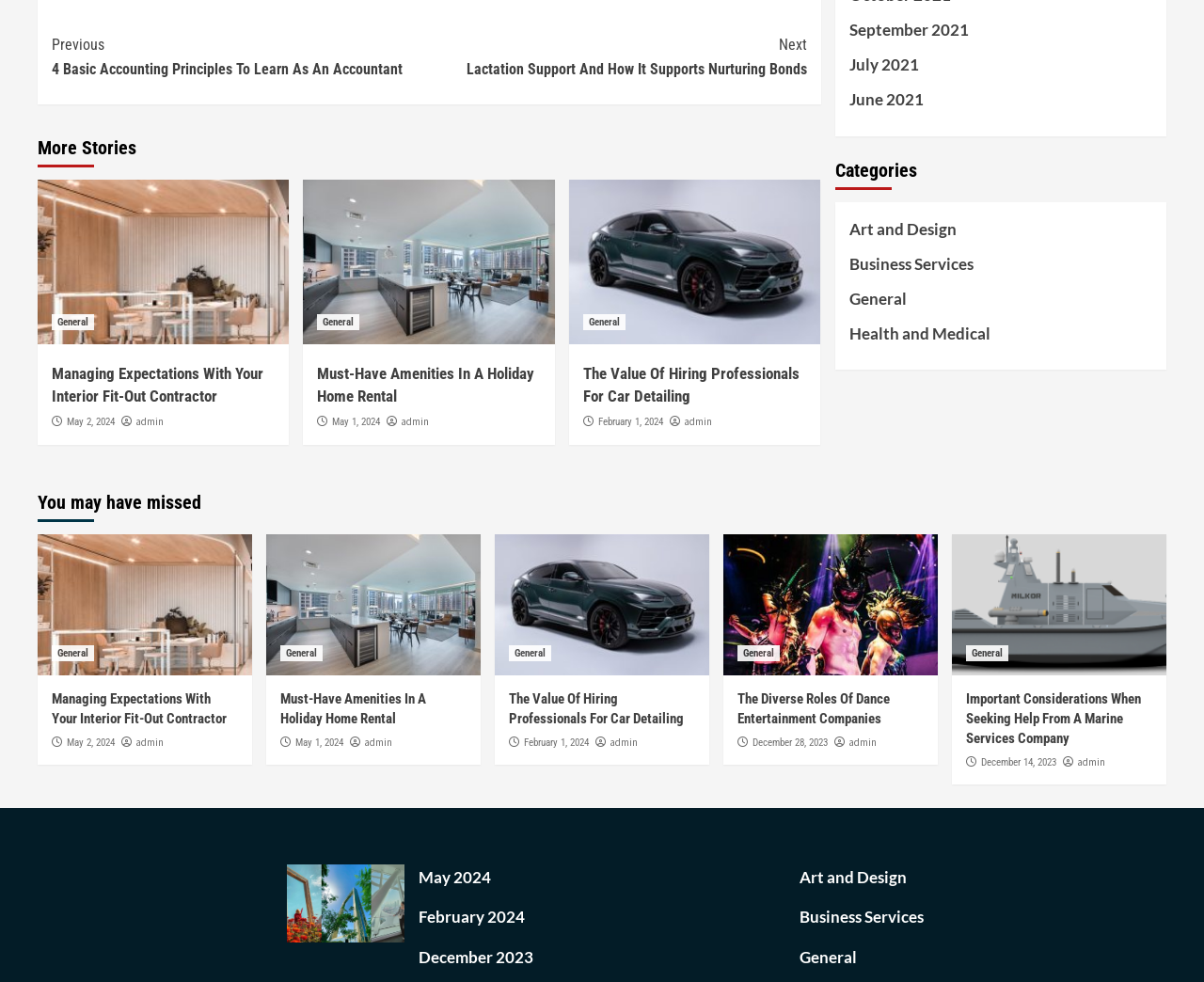Reply to the question with a brief word or phrase: What is the title of the first article?

Managing Expectations With Your Interior Fit-Out Contractor